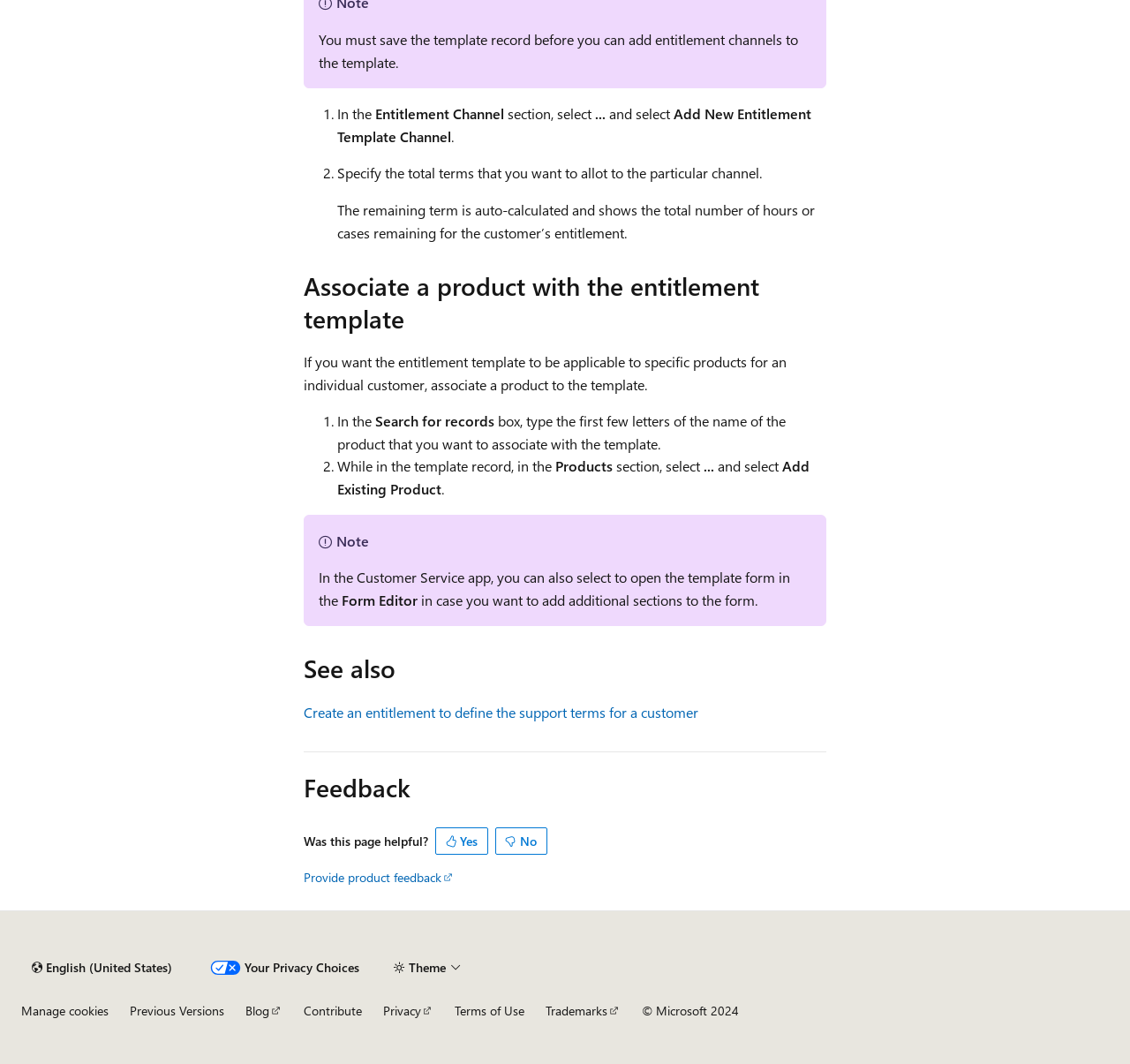Please analyze the image and provide a thorough answer to the question:
What is the purpose of associating a product with the entitlement template?

The webpage explains that if you want the entitlement template to be applicable to specific products for an individual customer, you need to associate a product to the template.